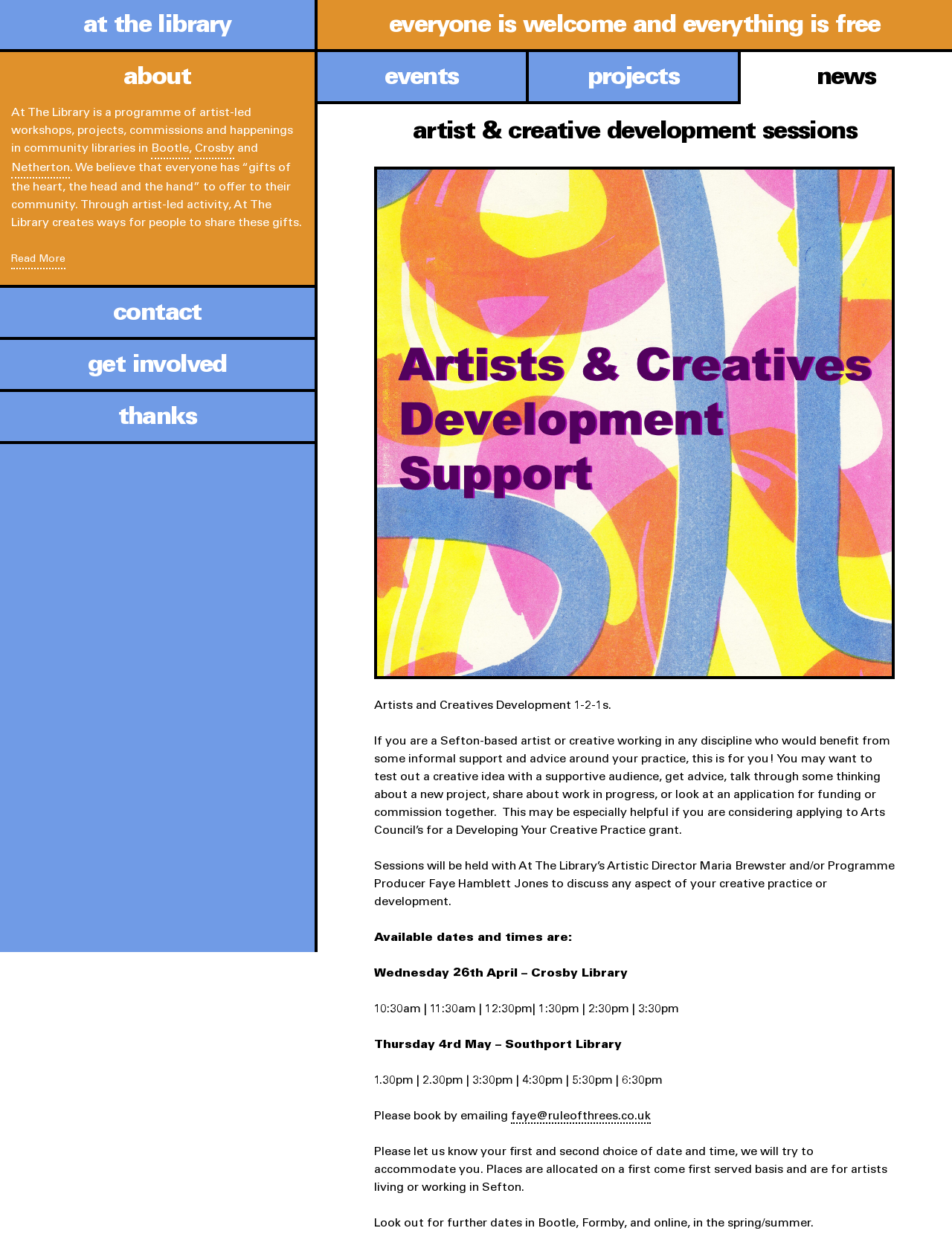Can you determine the main header of this webpage?

artist & creative development sessions